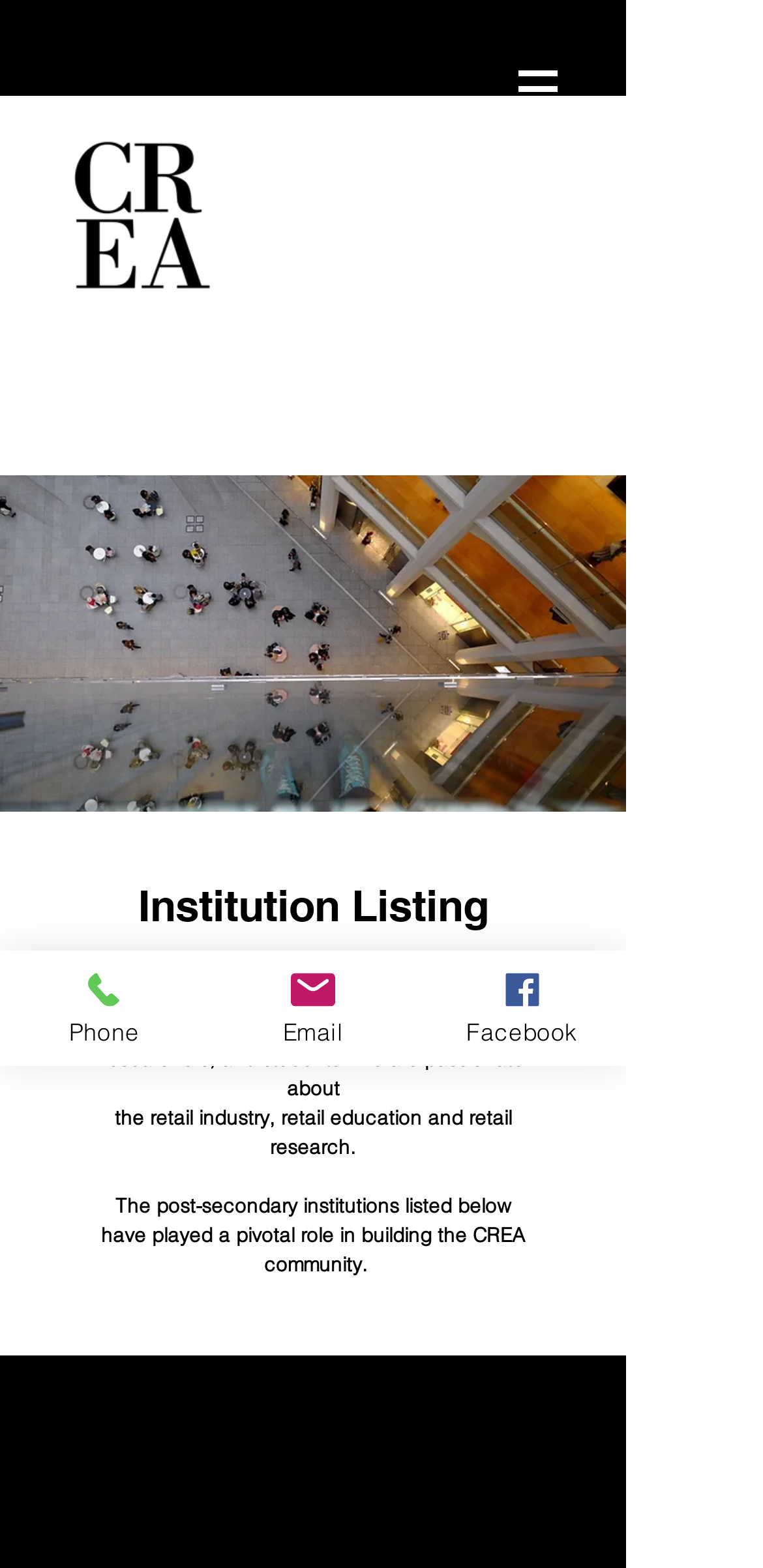Find the bounding box coordinates for the element described here: "Login/Sign up".

[0.026, 0.229, 0.795, 0.257]